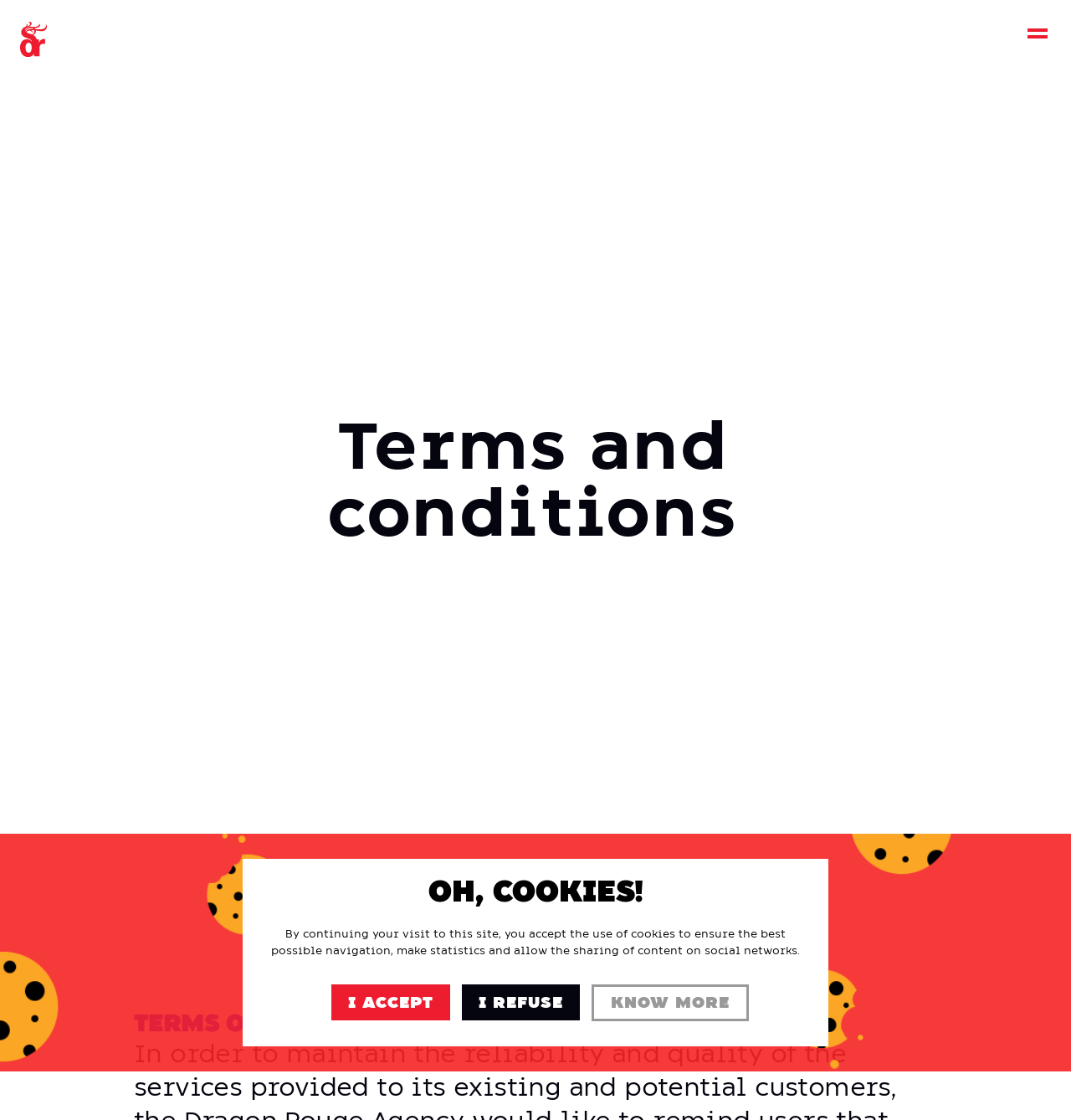Review the image closely and give a comprehensive answer to the question: What is the name of the agency?

The name of the agency can be inferred from the logo image with the text 'Logo Dragon Rouge' and the root element 'Dragon Rouge - Global Creative Agency - Website Terms of use'.